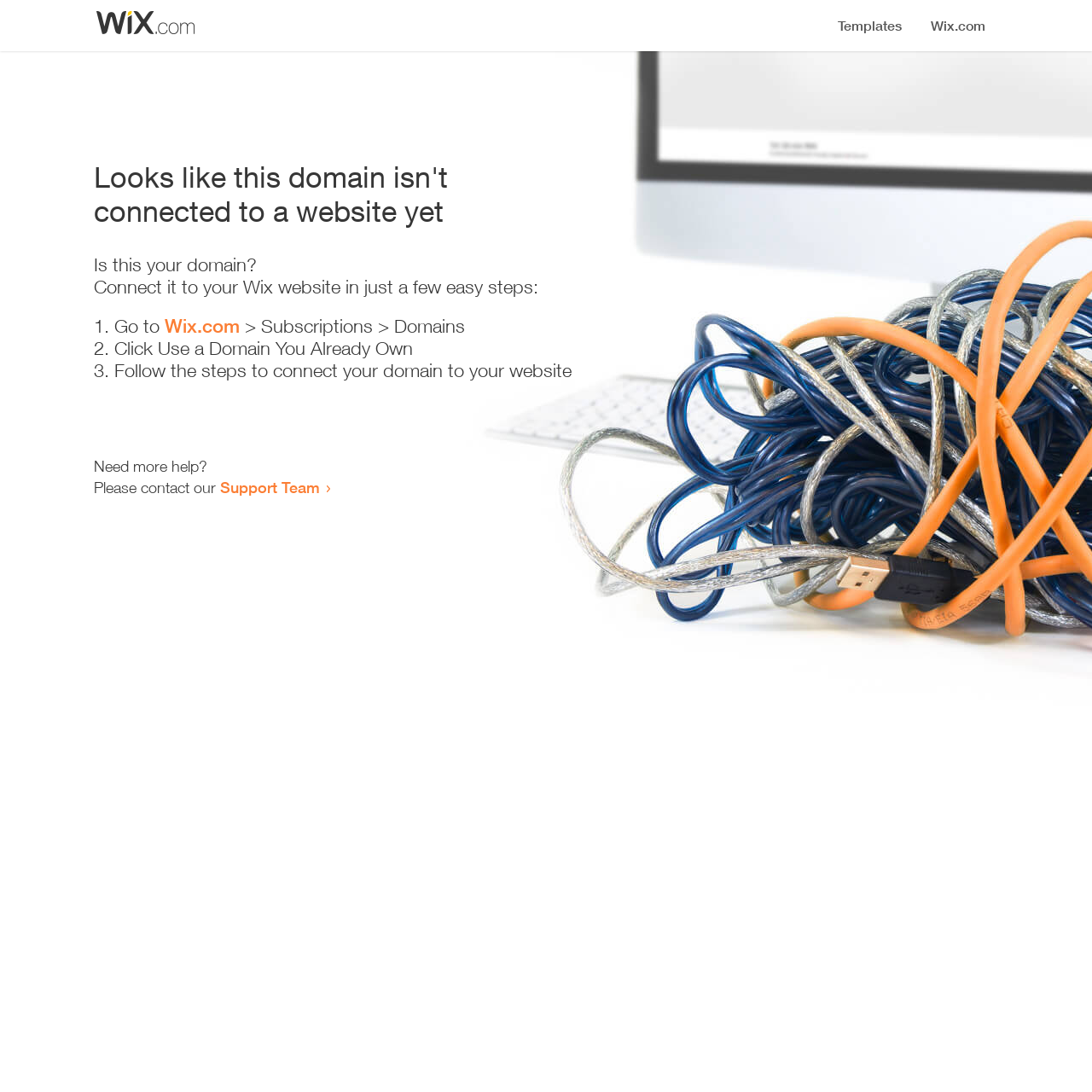What is the purpose of this webpage?
Give a single word or phrase answer based on the content of the image.

Domain connection guide